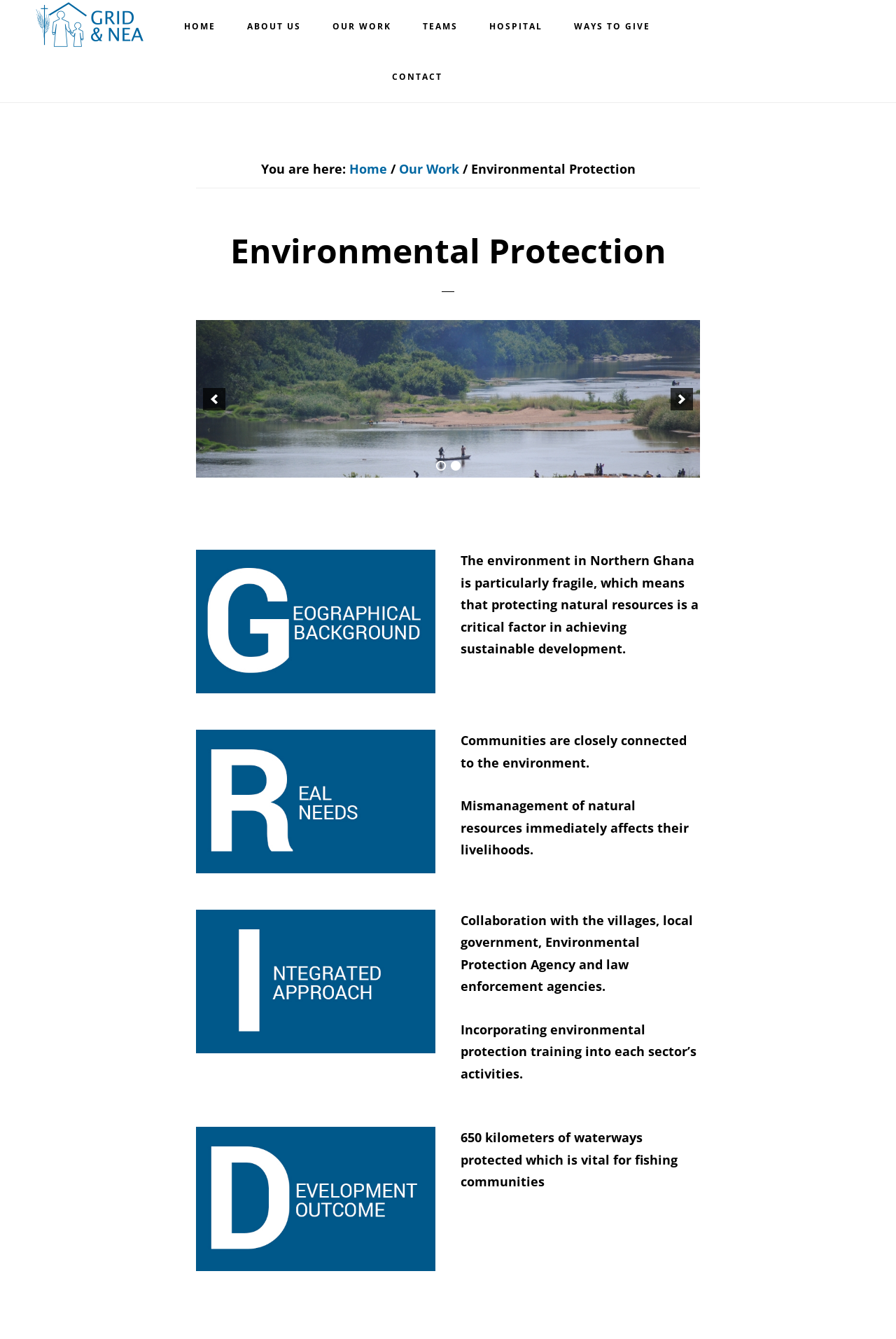Based on the image, give a detailed response to the question: What is the current page about?

The current page is about Environmental Protection, which is indicated by the heading 'Environmental Protection' and the content that follows, describing the importance of protecting natural resources in Northern Ghana.